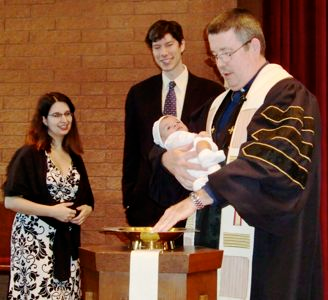Look at the image and give a detailed response to the following question: What is the atmosphere of the occasion?

The warm tones from the wooden accents and the red curtains in the setting contribute to the reverent atmosphere of the occasion, which is characteristic of a baptism ceremony that embodies a blend of joy and spirituality.